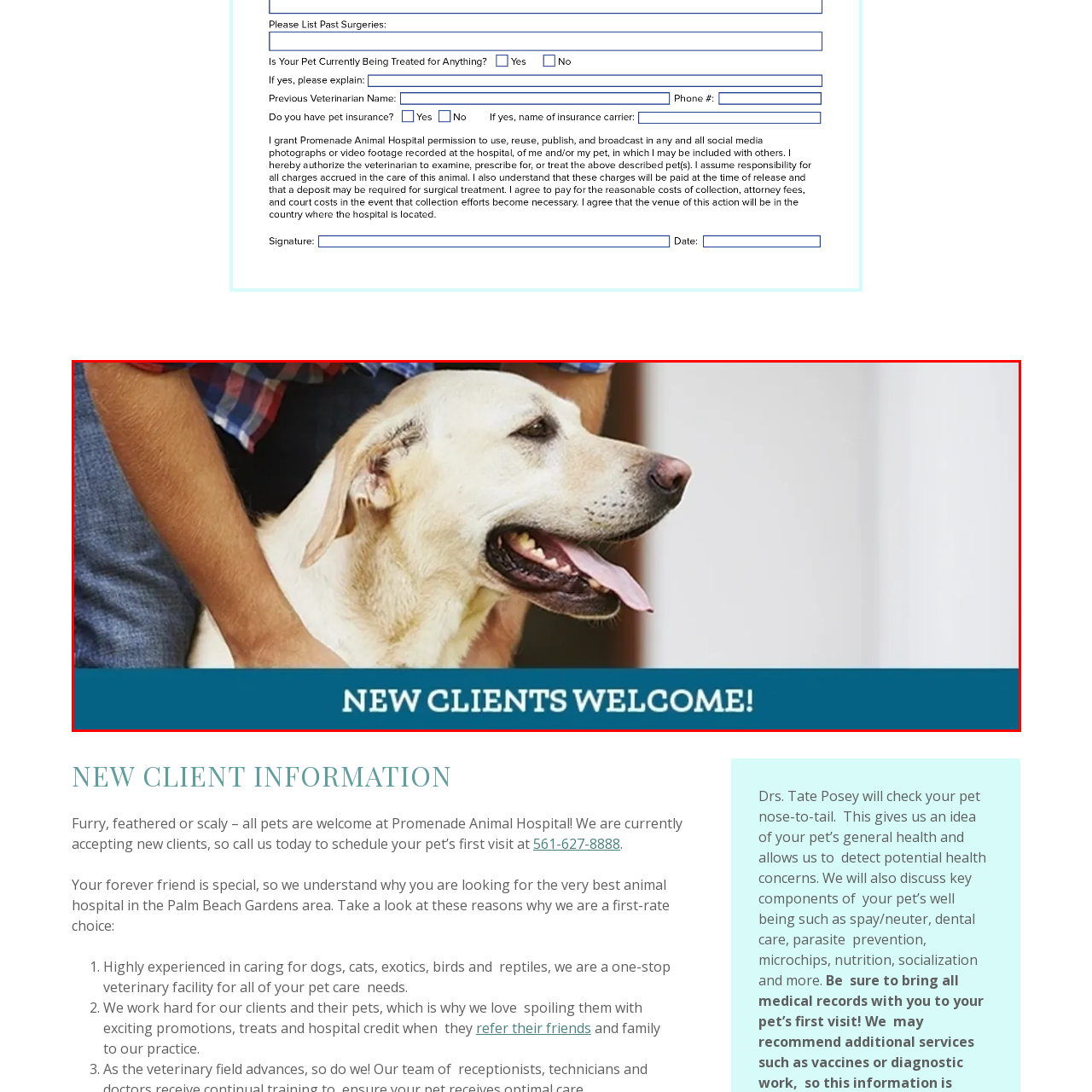What type of atmosphere does the image composition reflect?
Focus on the image inside the red bounding box and offer a thorough and detailed answer to the question.

The overall composition of the image reflects a professional yet approachable atmosphere, making it clear that all pets, whether they are furry, feathered, or scaly, are welcome at the hospital.